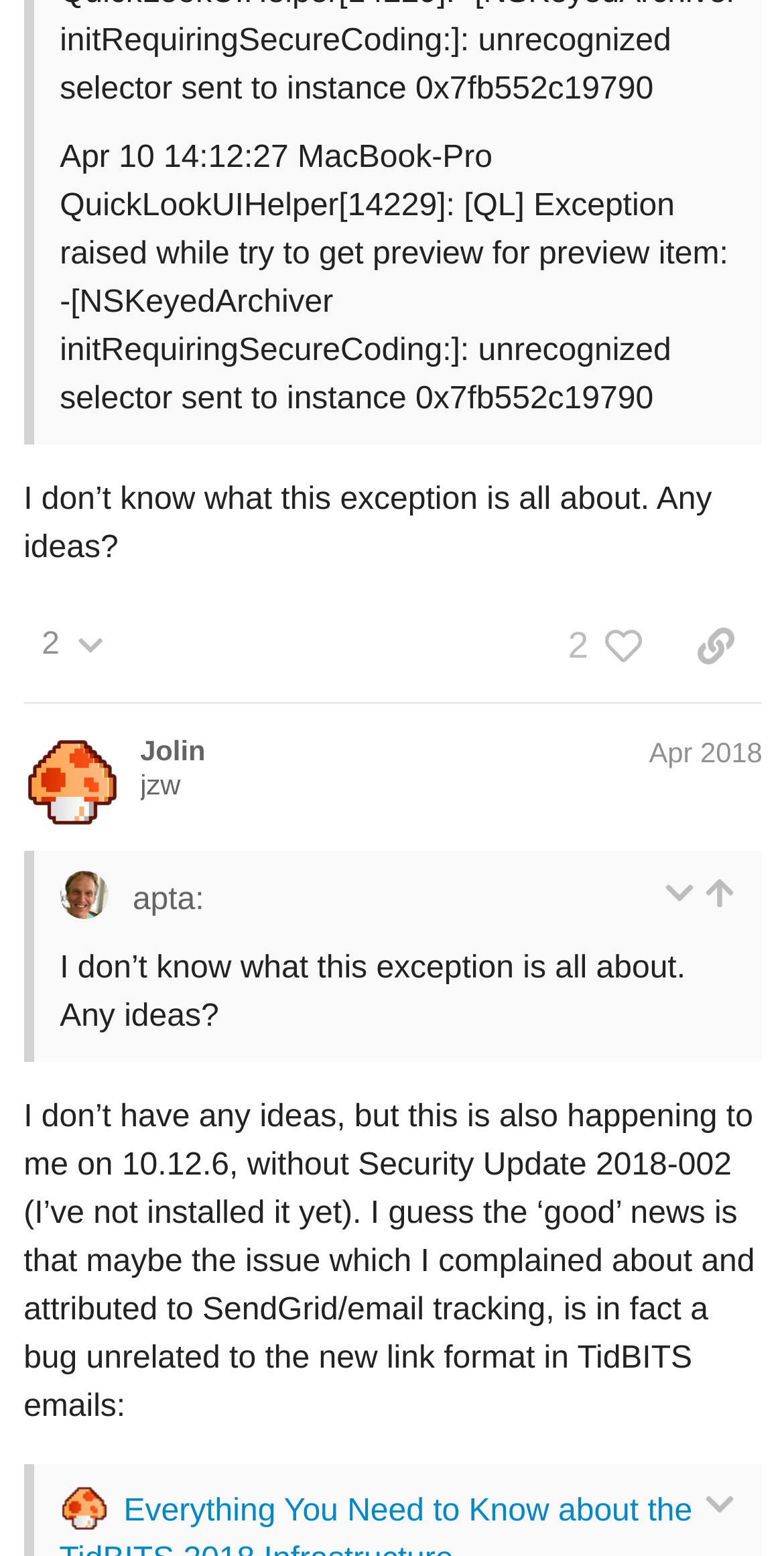What is the date of the quoted post?
Please provide a comprehensive and detailed answer to the question.

I found the date of the quoted post by looking at the link 'Apr 2018' which has a generic child element 'Apr 11, 2018 10:50 am'. This suggests that the quoted post was made on April 11, 2018.